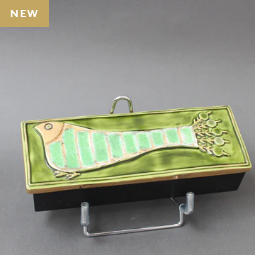Detail every significant feature and component of the image.

This captivating image features a vintage French jewellery box by Mithé Espelt, creatively designed with a decorative ceramic lid. The lid showcases a stylized bird motif in vibrant green and white tones, set against a darker base, accentuating its artistic charm. Elegant yet practical, this unique piece adds a touch of mid-century flair to any collection. It is categorized as "NEW," highlighting its availability for purchase, and offers both aesthetic appeal and functionality, making it a perfect statement piece for display or use.